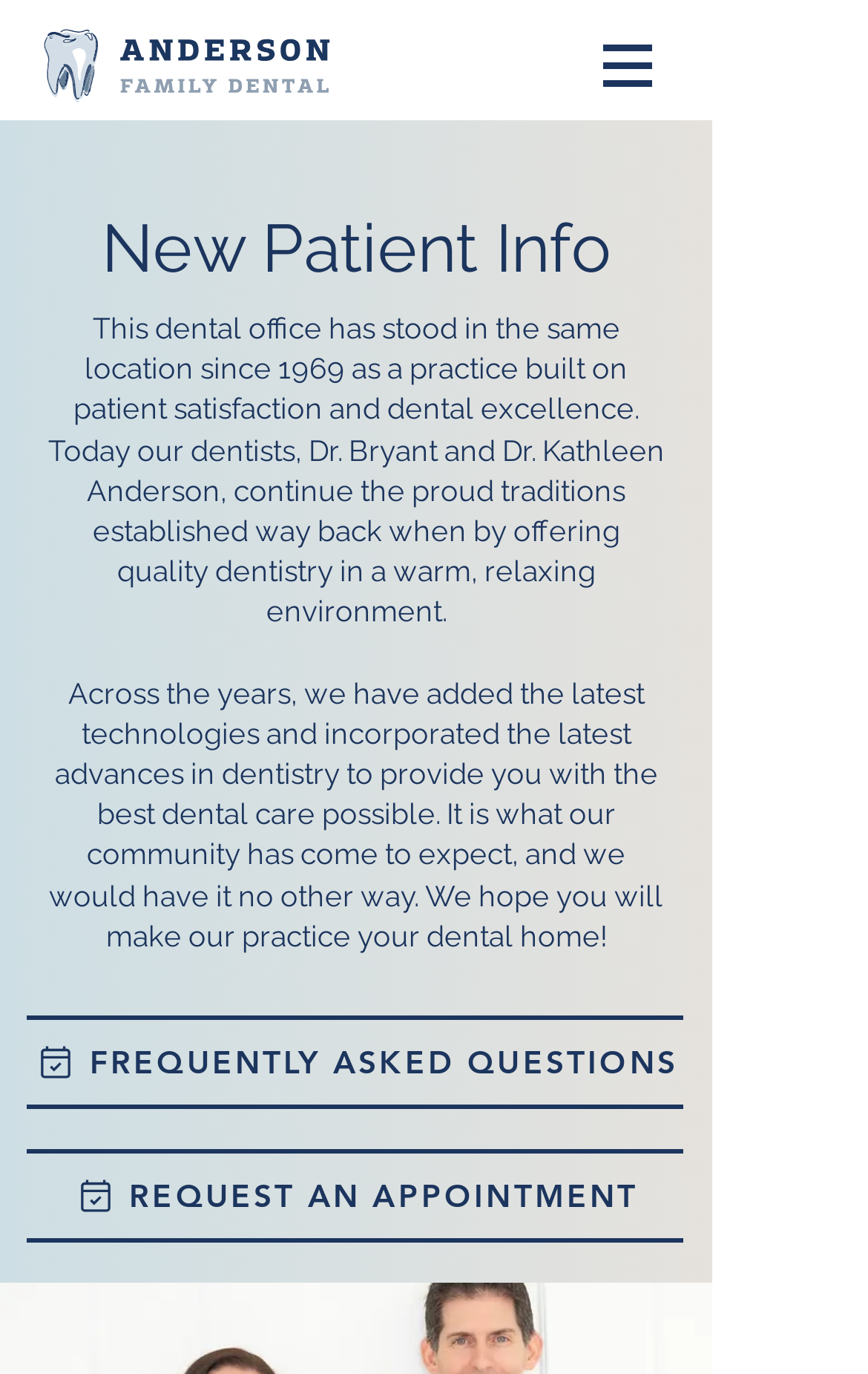What is the phone number of the dental office?
From the image, respond using a single word or phrase.

407-644-5454